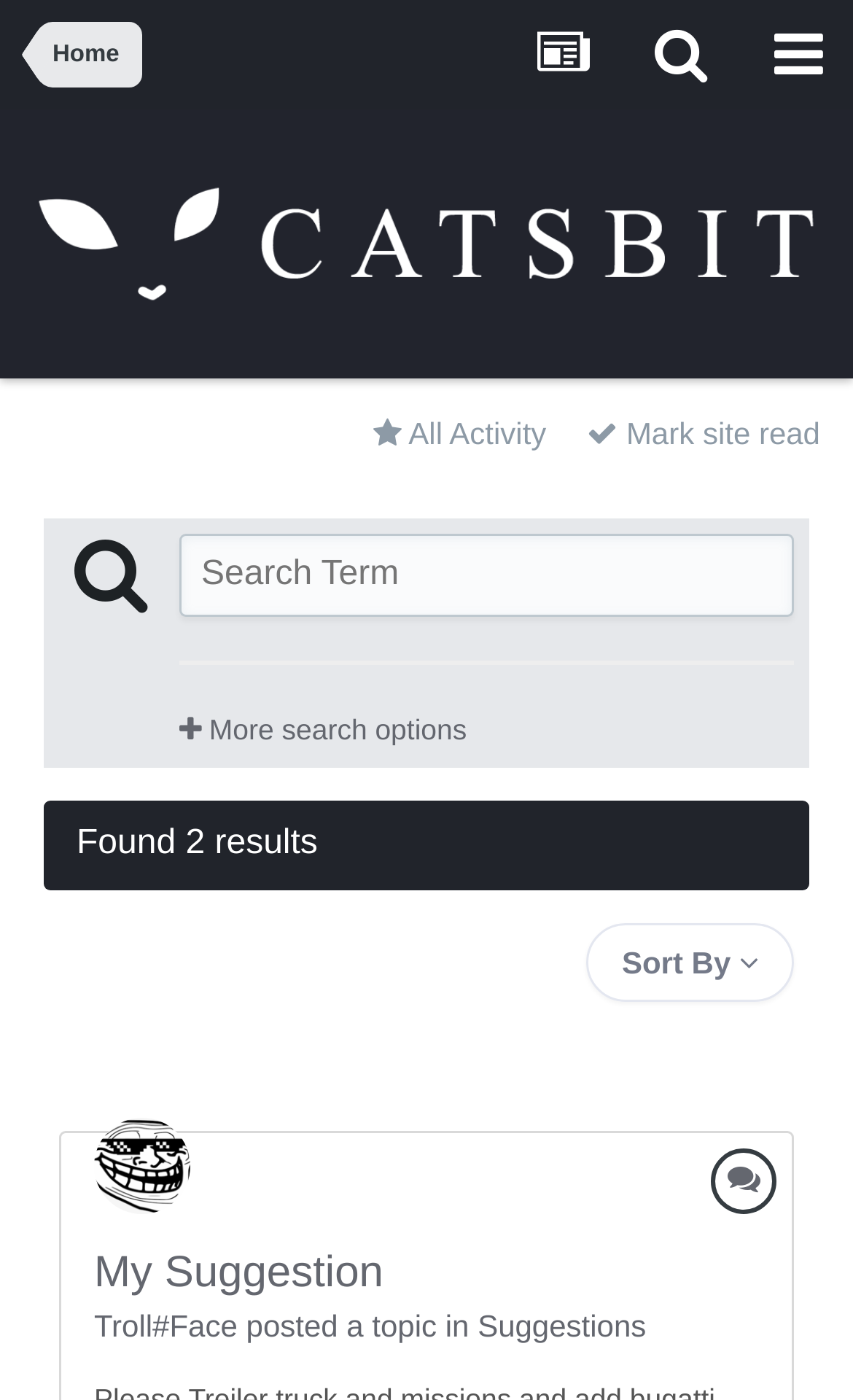Please specify the bounding box coordinates of the area that should be clicked to accomplish the following instruction: "view user profile 'Troll#Face'". The coordinates should consist of four float numbers between 0 and 1, i.e., [left, top, right, bottom].

[0.11, 0.798, 0.223, 0.867]